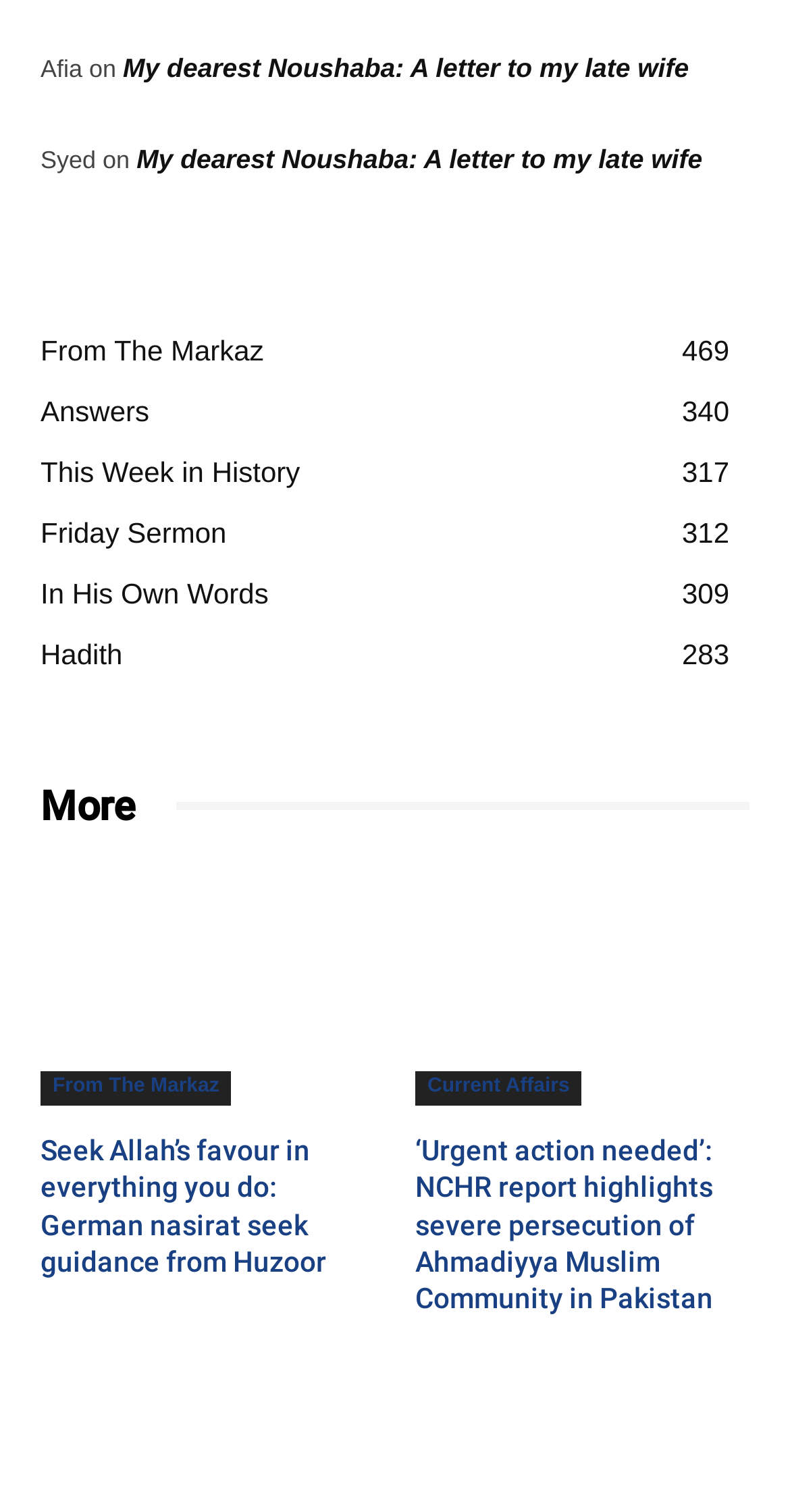What is the title of the latest article?
Please answer the question as detailed as possible.

The latest article is located at the bottom of the webpage, and its title is '‘Urgent action needed’: NCHR report highlights severe persecution of Ahmadiyya Muslim Community in Pakistan'.